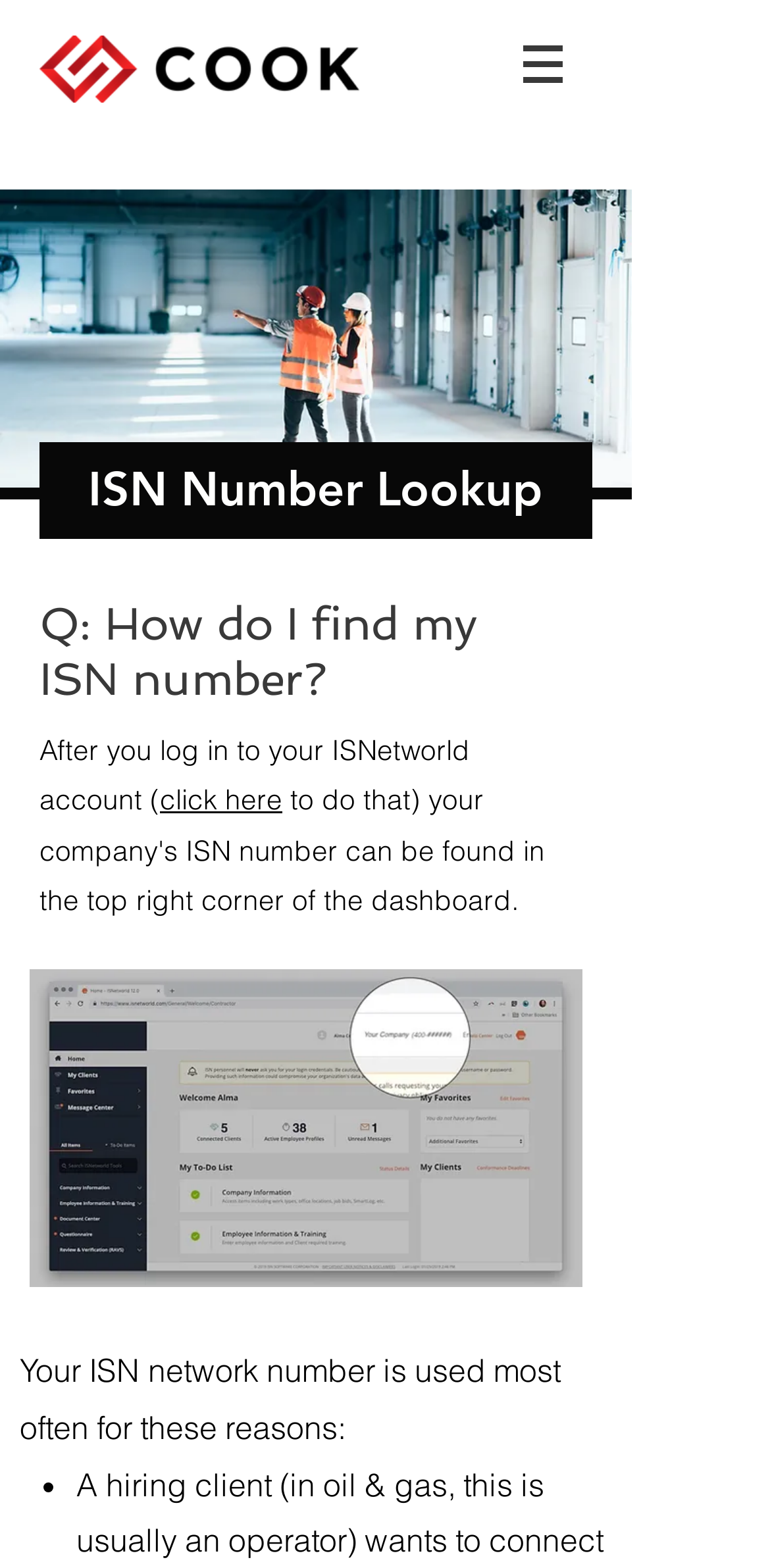What is the purpose of the ISN network number?
Based on the image, please offer an in-depth response to the question.

The webpage explains that the ISN network number is used most often for certain reasons, including operators who want to connect with me. This suggests that the ISN number is necessary for operators to establish a connection with me.